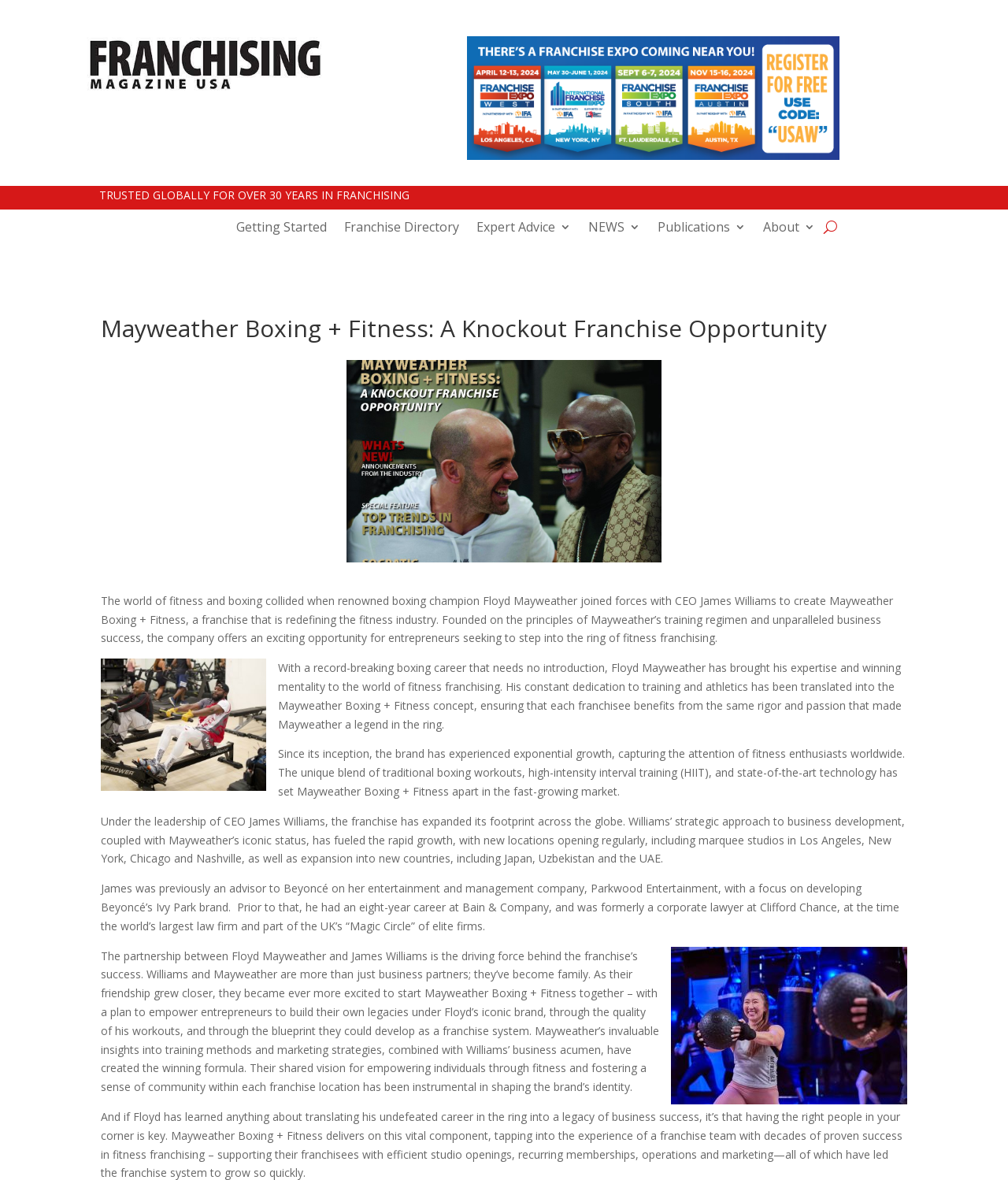Examine the image and give a thorough answer to the following question:
How many locations has Mayweather Boxing + Fitness expanded to?

I found the answer by reading the text on the webpage, specifically the section that talks about the franchise expanding its footprint across the globe, with new locations opening regularly, including marquee studios in Los Angeles, New York, Chicago, and Nashville, as well as expansion into new countries, including Japan, Uzbekistan, and the UAE.